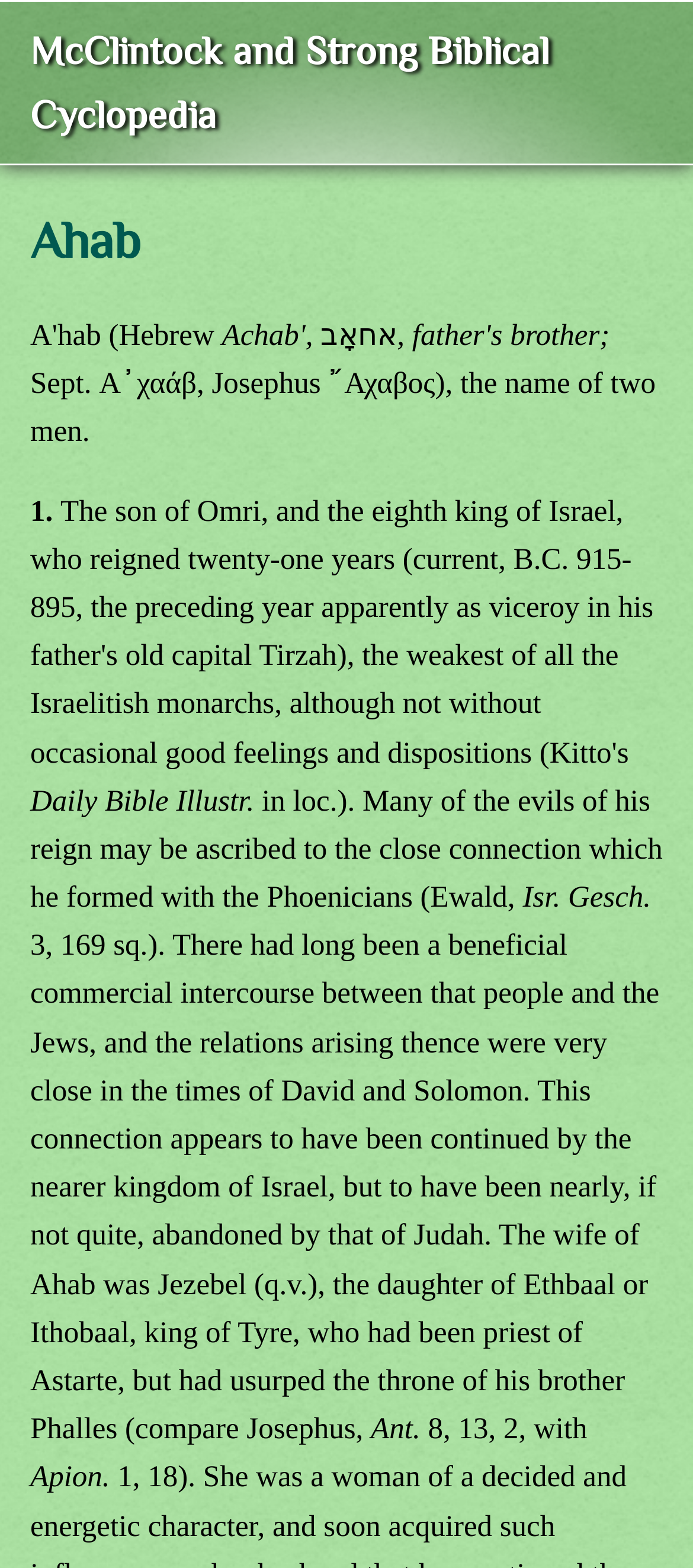Determine the bounding box coordinates for the HTML element described here: "McClintock and Strong Biblical Cyclopedia".

[0.044, 0.018, 0.792, 0.087]